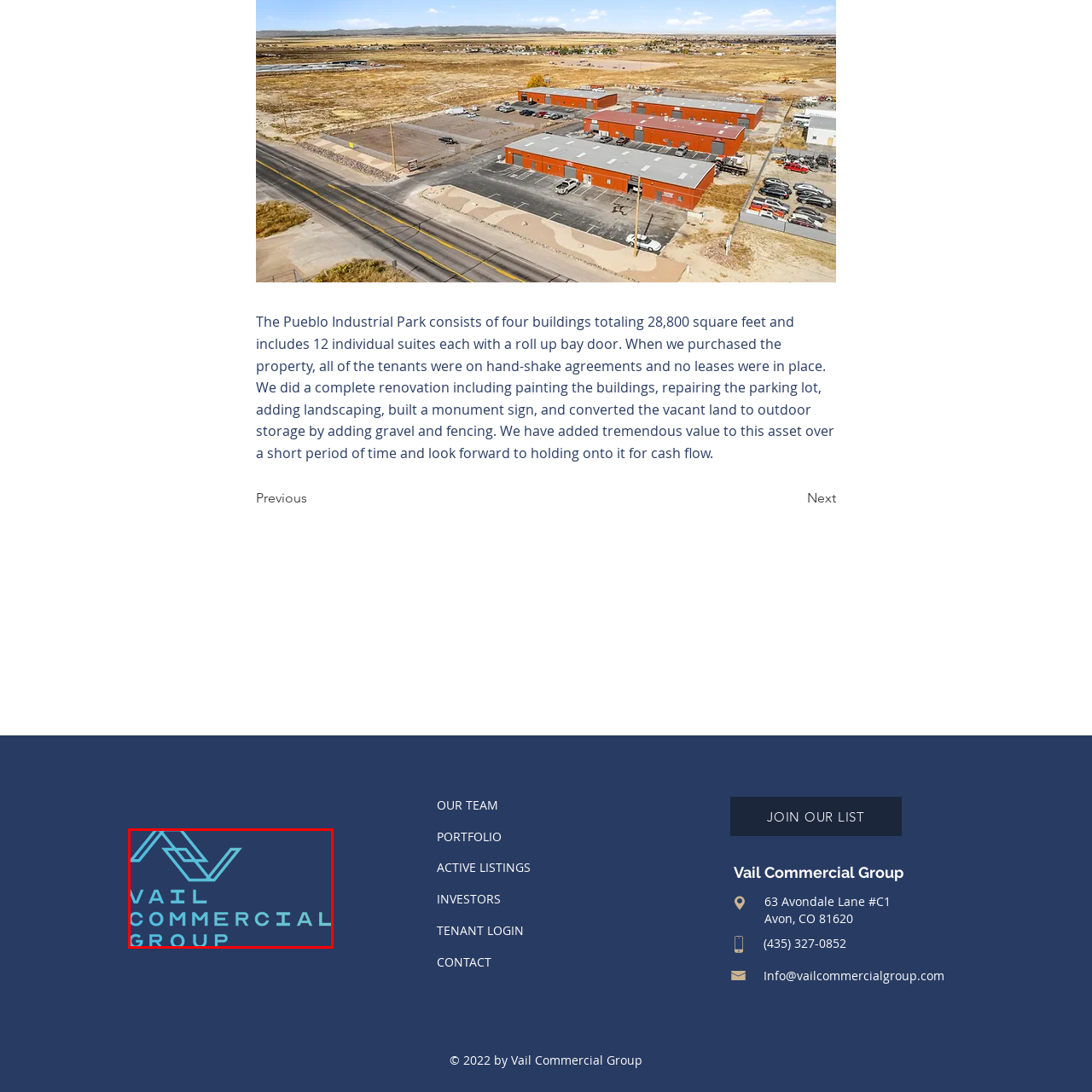What is the likely focus of the commercial real estate firm?
Concentrate on the image within the red bounding box and respond to the question with a detailed explanation based on the visual information provided.

The logo represents a commercial real estate firm, likely involved in property management and development, with a focus on quality and professionalism, as indicated by the modern and sleek design of the logo.